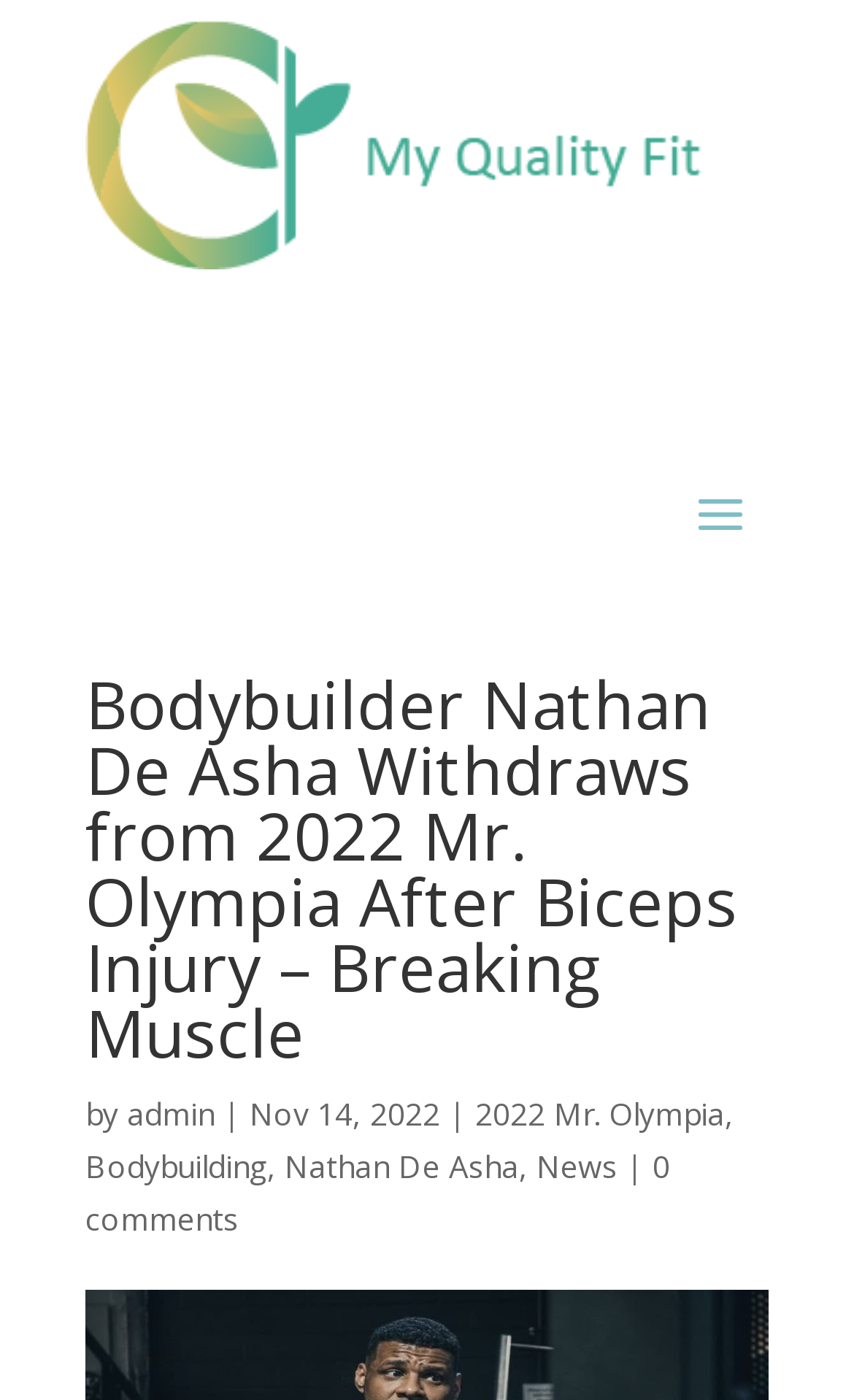Find and extract the text of the primary heading on the webpage.

Bodybuilder Nathan De Asha Withdraws from 2022 Mr. Olympia After Biceps Injury – Breaking Muscle